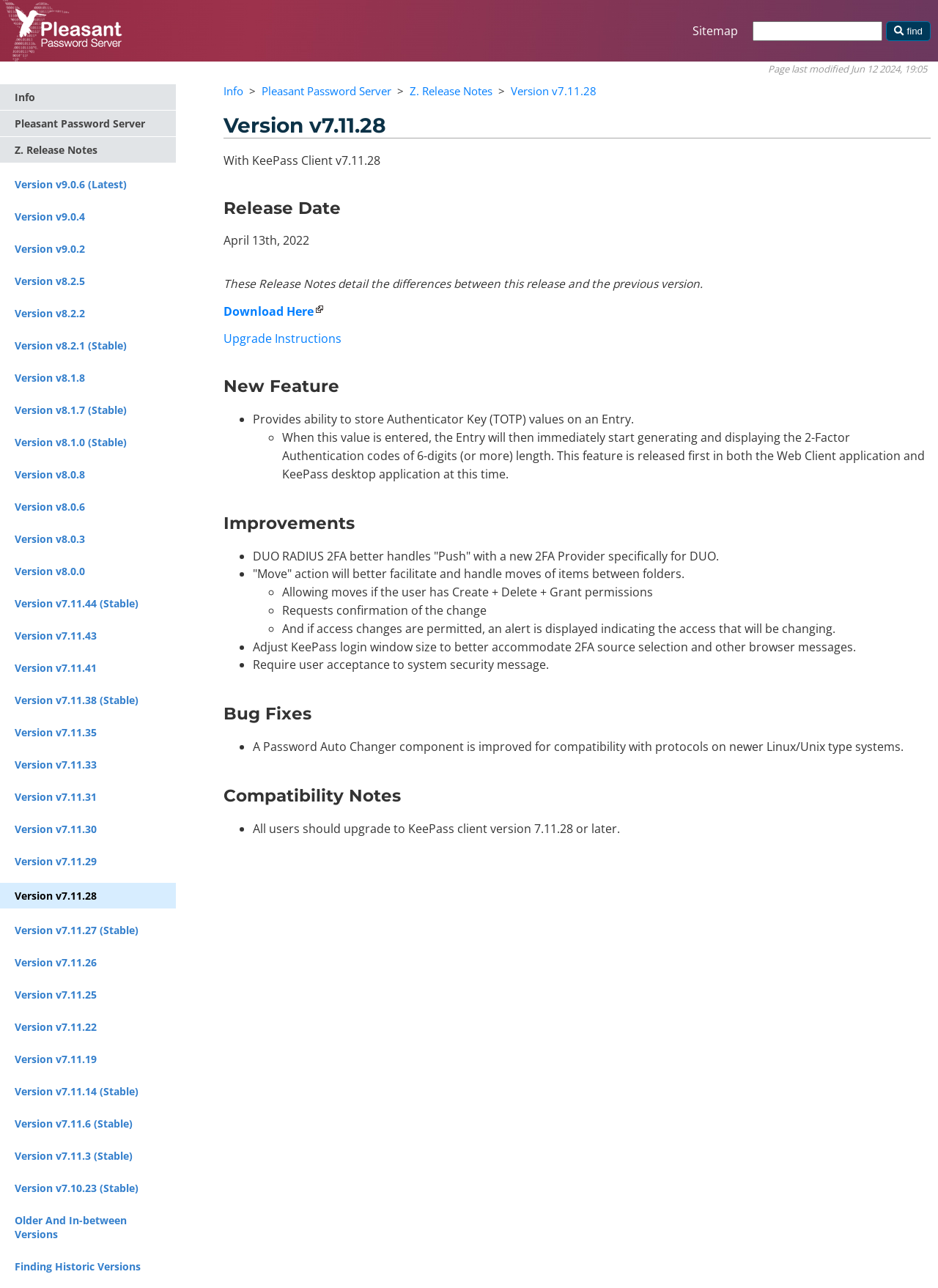Please identify the bounding box coordinates of the area that needs to be clicked to fulfill the following instruction: "View the 'Release Notes'."

[0.436, 0.065, 0.525, 0.076]